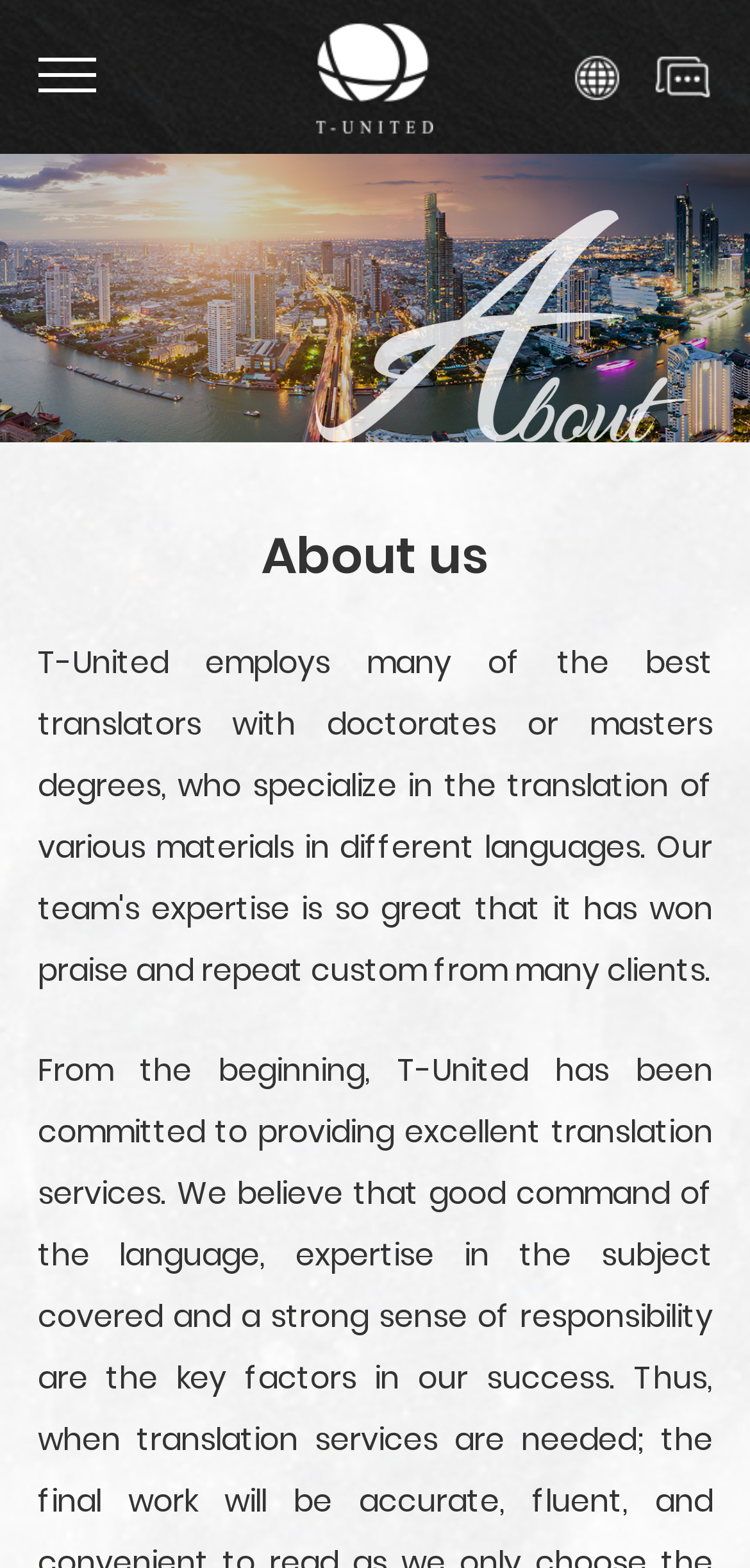What type of content is featured on the webpage? Look at the image and give a one-word or short phrase answer.

Company information